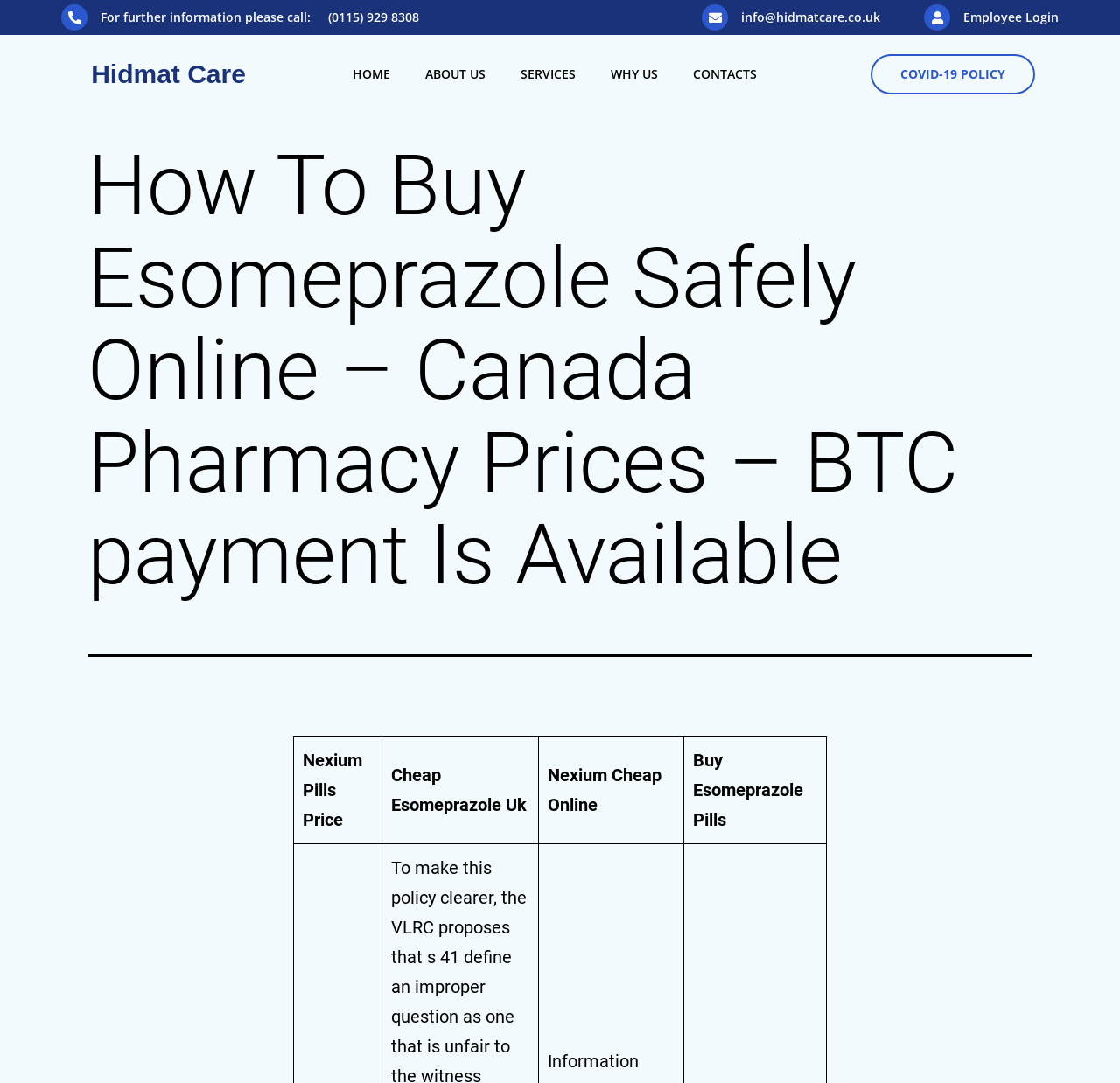Please respond to the question with a concise word or phrase:
What is the name of the company?

Hidmat Care